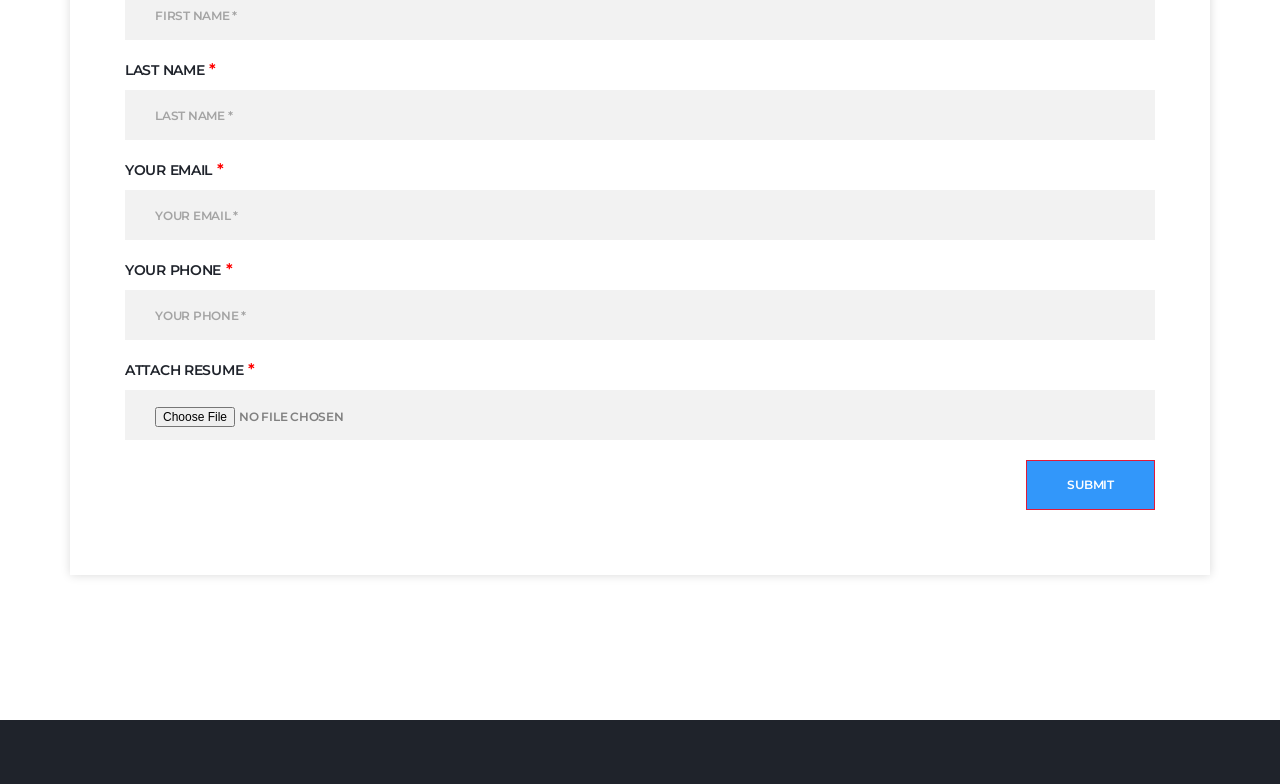How many text boxes are there?
Using the visual information, answer the question in a single word or phrase.

3